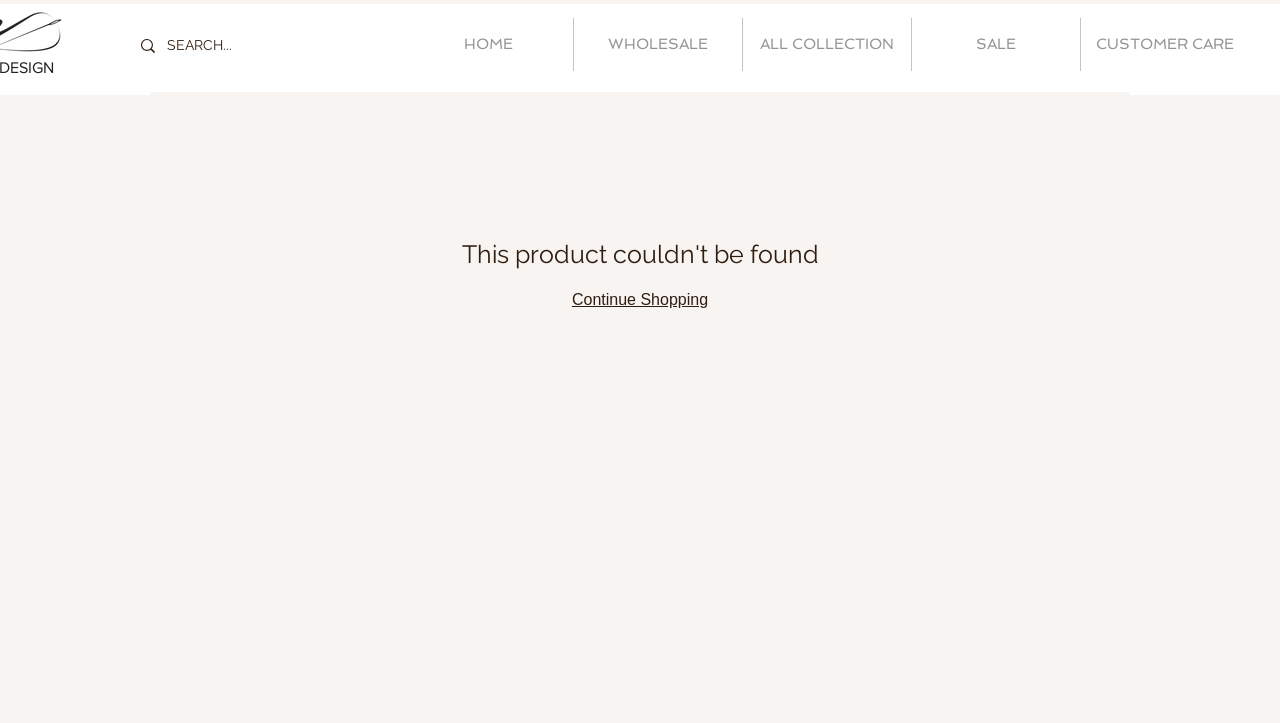Identify and provide the bounding box for the element described by: "SALE".

[0.712, 0.025, 0.844, 0.098]